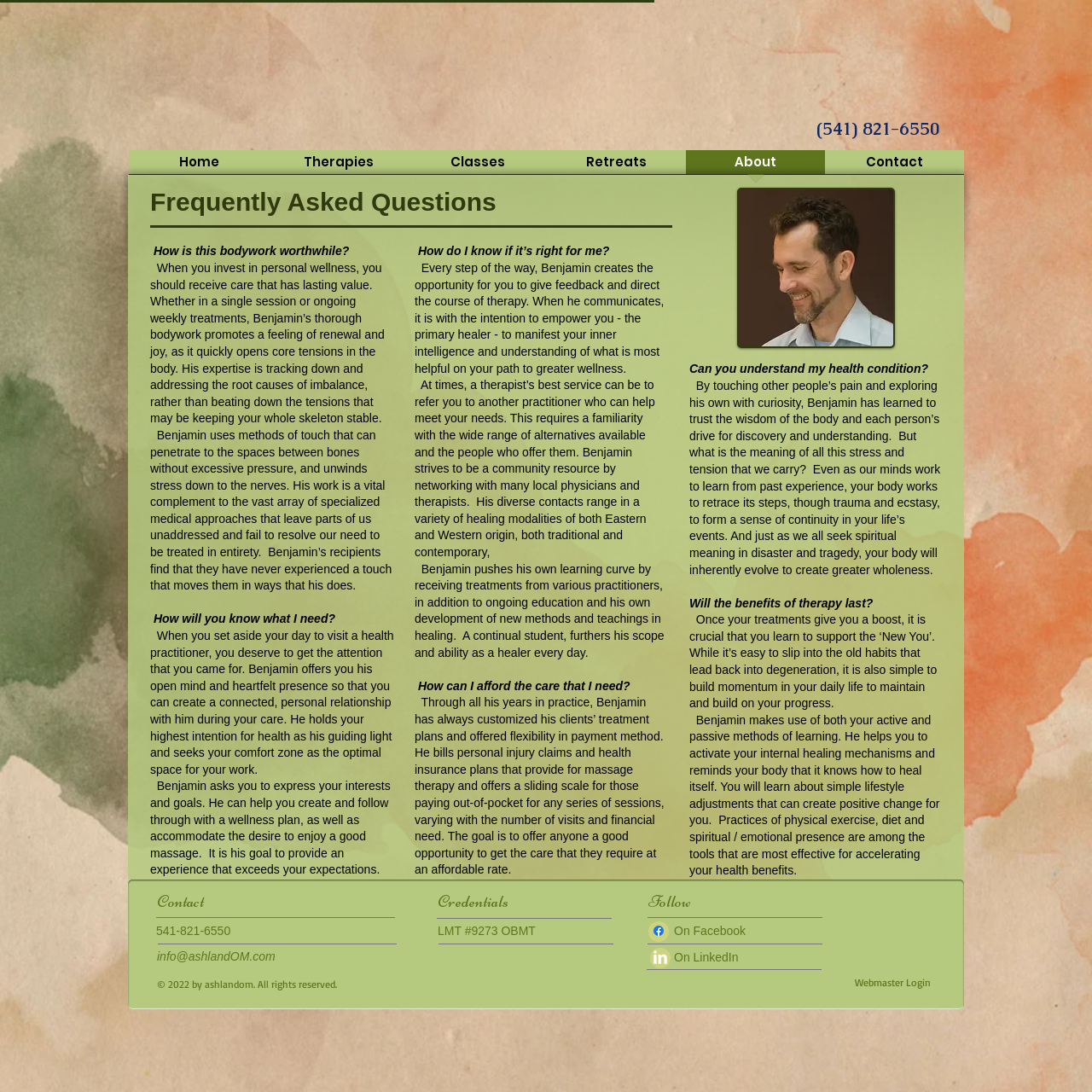Deliver a detailed narrative of the webpage's visual and textual elements.

This webpage is about AshlandOM, a massage therapy service in Ashland, Oregon. At the top of the page, there is a heading that reads "Gentle Body Alignment and Personal Injury Care" and a link to AshlandOM. Below this, there is a navigation menu with links to different sections of the website, including "Home", "Therapies", "Classes", "Retreats", "About", and "Contact".

The main content of the page is divided into two sections. The first section has a heading that reads "Massage Therapy Serving So. Oregon since 2004 Accepting New Auto & Health Insurance Clients" and provides contact information, including a phone number and a link to book yoga and T'ai Chi sessions.

The second section is a FAQ (Frequently Asked Questions) section, which has a heading that reads "Frequently Asked Questions". This section is divided into several subheadings, each addressing a different question about the massage therapy service. The questions include "How is this bodywork worthwhile?", "How will you know what I need?", "How do I know if it’s right for me?", "How can I afford the care that I need?", "Can you understand my health condition?", and "Will the benefits of therapy last?". Each question is followed by a detailed answer that provides information about the service and its benefits.

At the bottom of the page, there is a section with links to social media platforms, including Facebook and LinkedIn, as well as a copyright notice and a link to the webmaster login.

There is one image on the page, which is a logo or icon for AshlandOM, located near the top of the page.